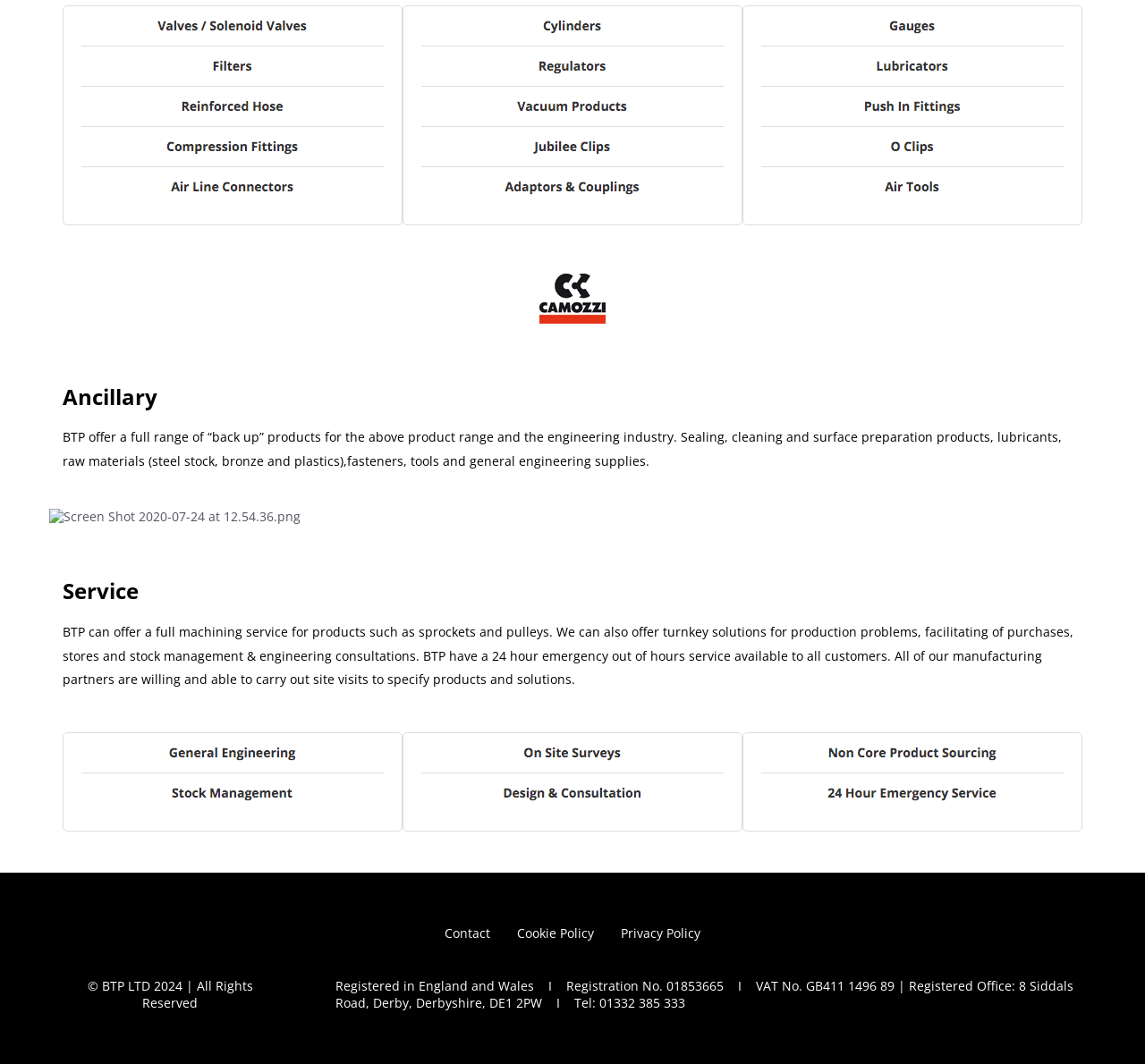Where is the registered office of BTP LTD located?
Using the visual information from the image, give a one-word or short-phrase answer.

8 Siddals Road, Derby